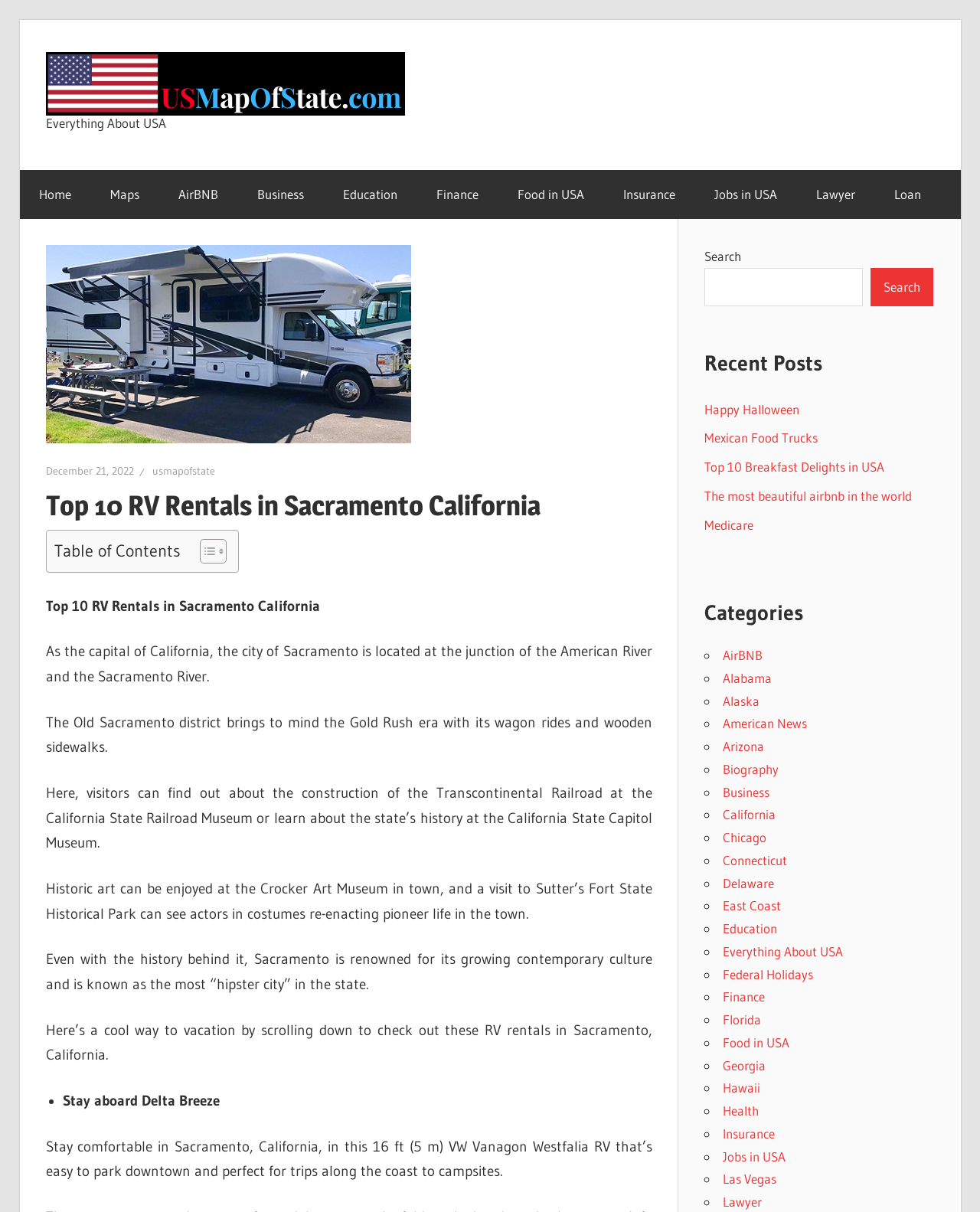Determine the bounding box coordinates for the area that should be clicked to carry out the following instruction: "Click on the 'Home' link".

[0.02, 0.14, 0.093, 0.181]